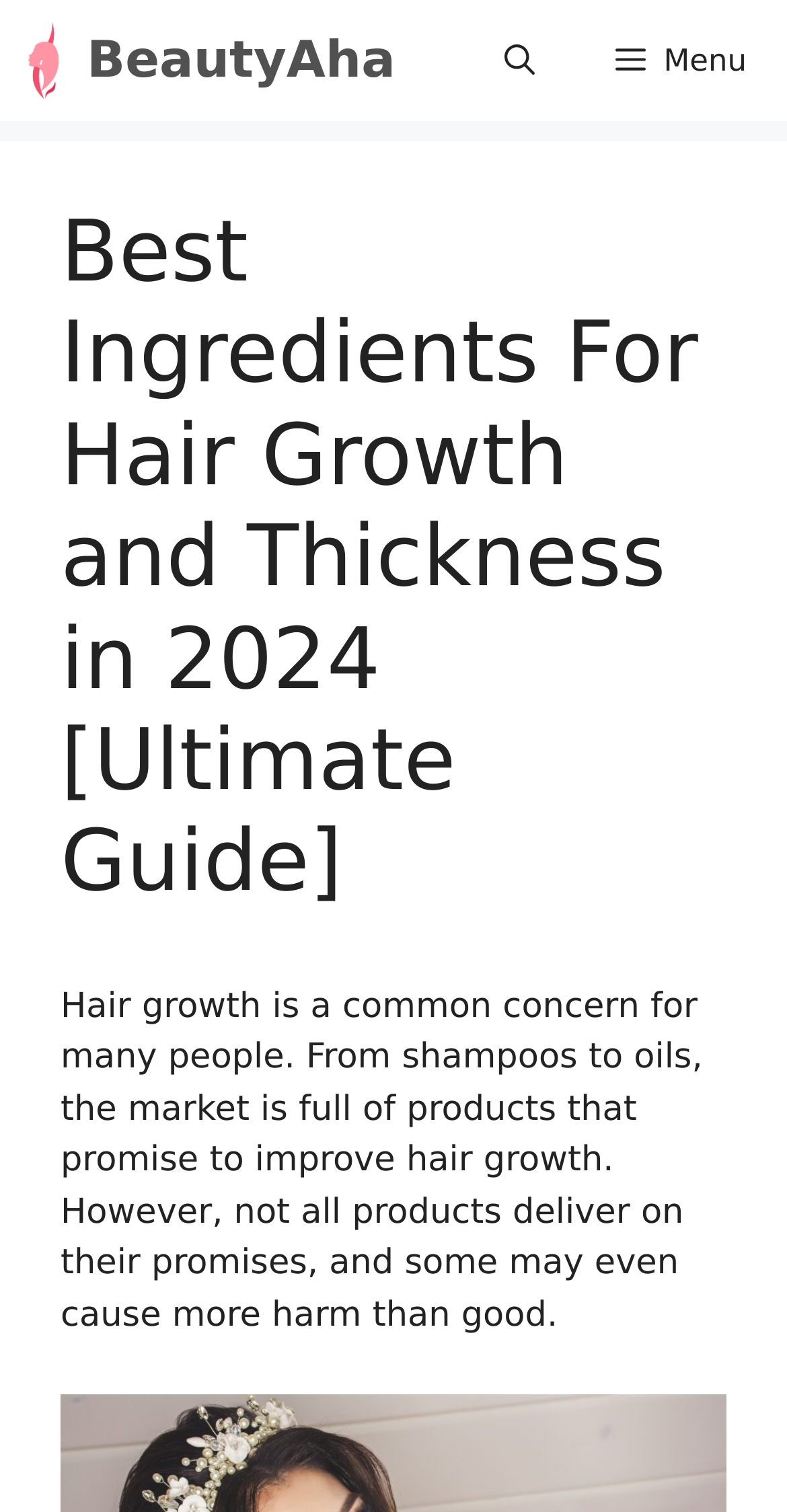Identify and provide the bounding box coordinates of the UI element described: "Menu". The coordinates should be formatted as [left, top, right, bottom], with each number being a float between 0 and 1.

[0.73, 0.0, 1.0, 0.08]